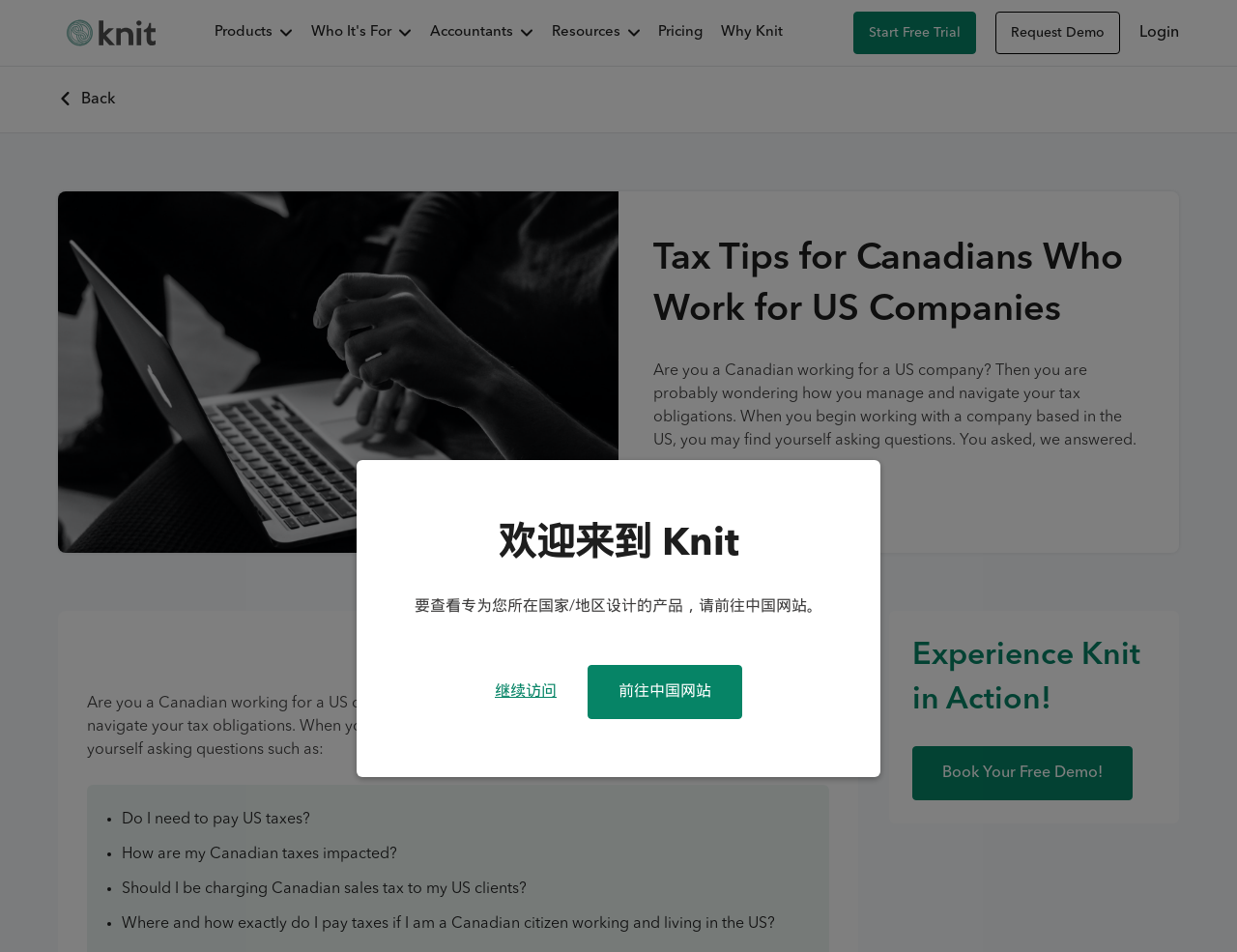Pinpoint the bounding box coordinates of the clickable element needed to complete the instruction: "Book Your Free Demo!". The coordinates should be provided as four float numbers between 0 and 1: [left, top, right, bottom].

[0.738, 0.784, 0.916, 0.841]